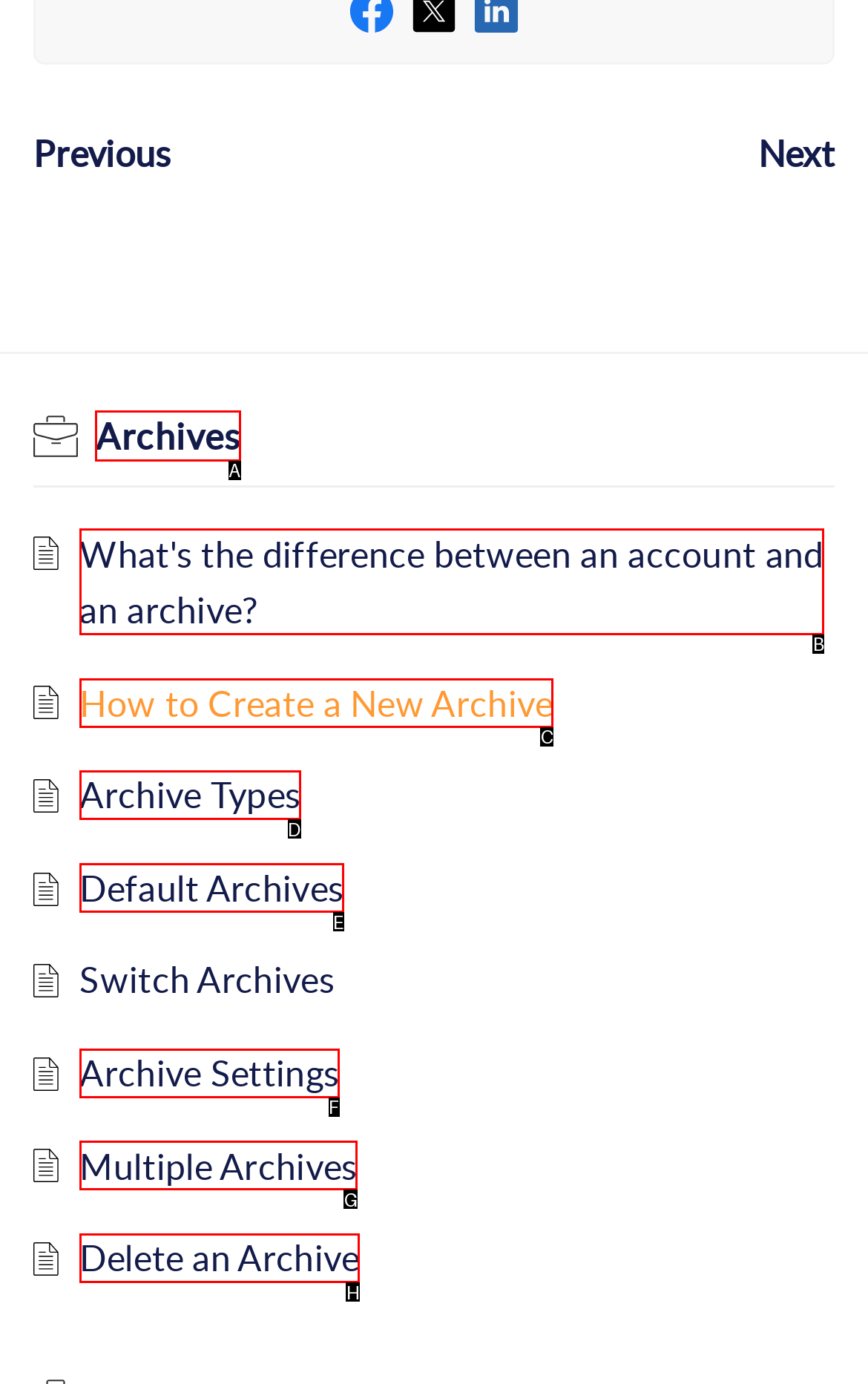Which choice should you pick to execute the task: View archives
Respond with the letter associated with the correct option only.

A